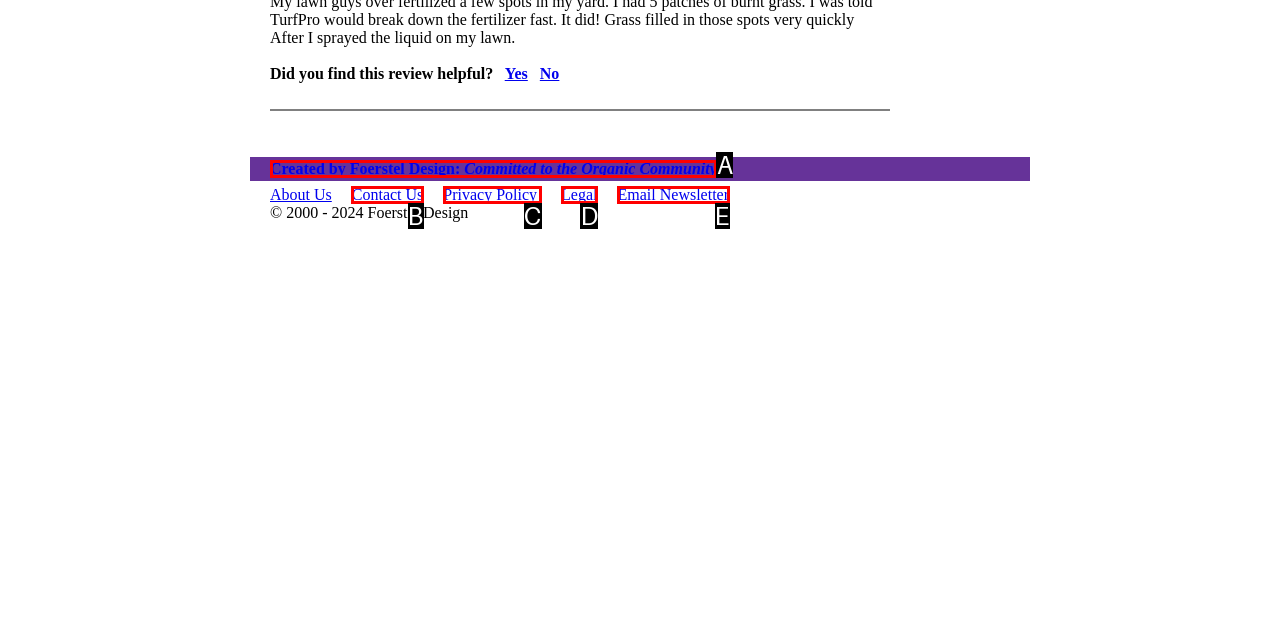Identify the option that best fits this description: Contact Us
Answer with the appropriate letter directly.

B